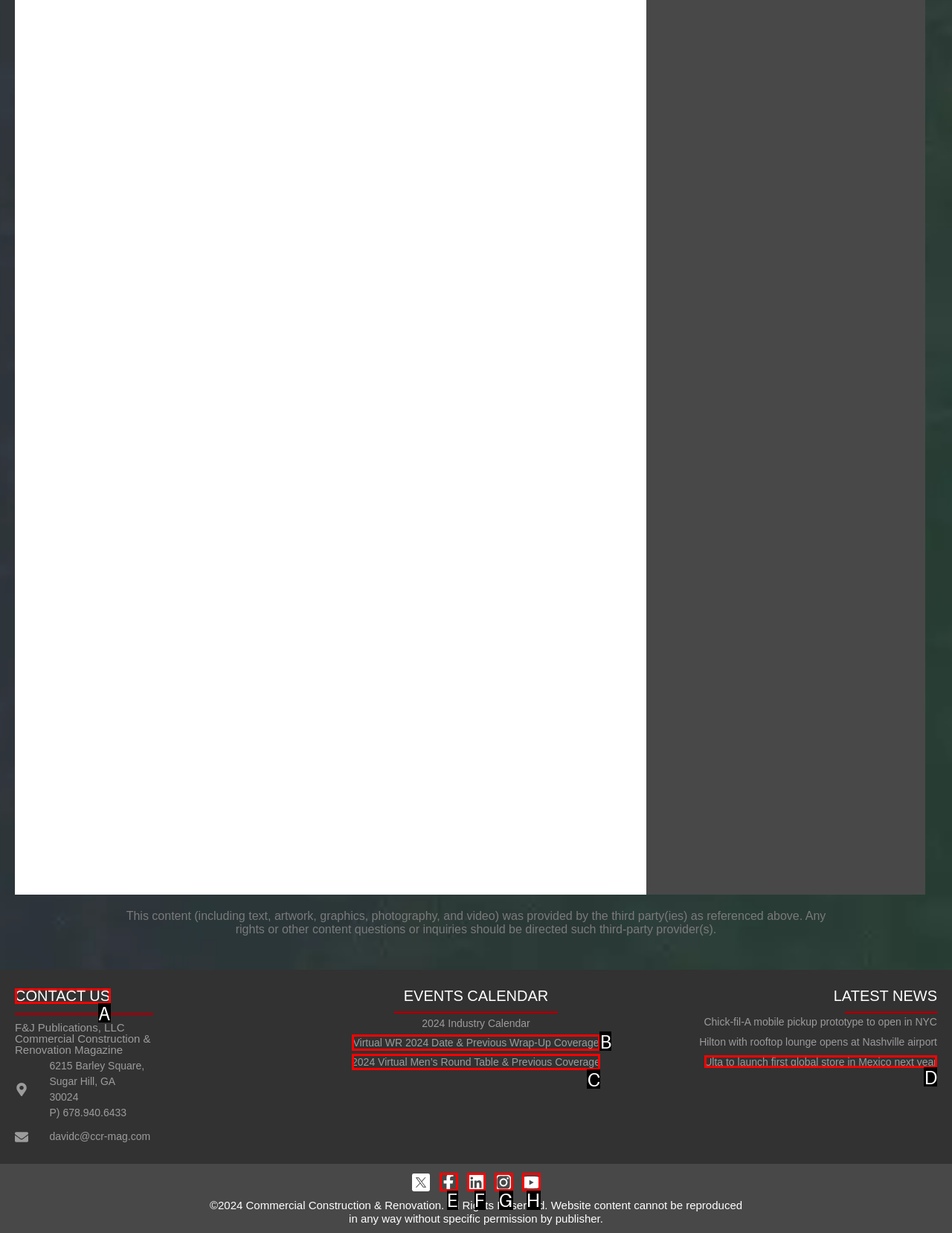Select the appropriate HTML element to click on to finish the task: Contact us.
Answer with the letter corresponding to the selected option.

A